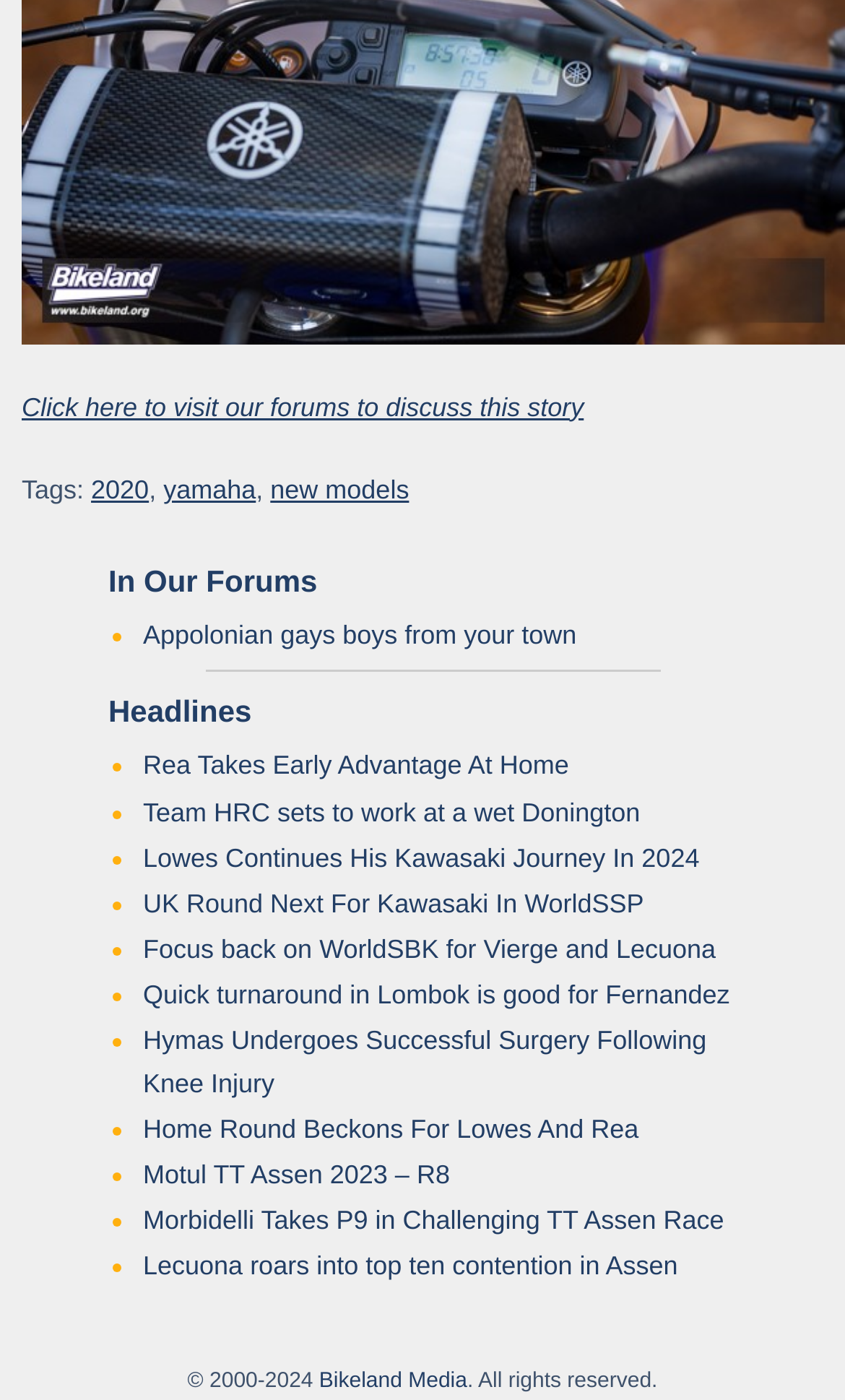Reply to the question with a single word or phrase:
What is the title of the first forum topic?

Appolonian gays boys from your town